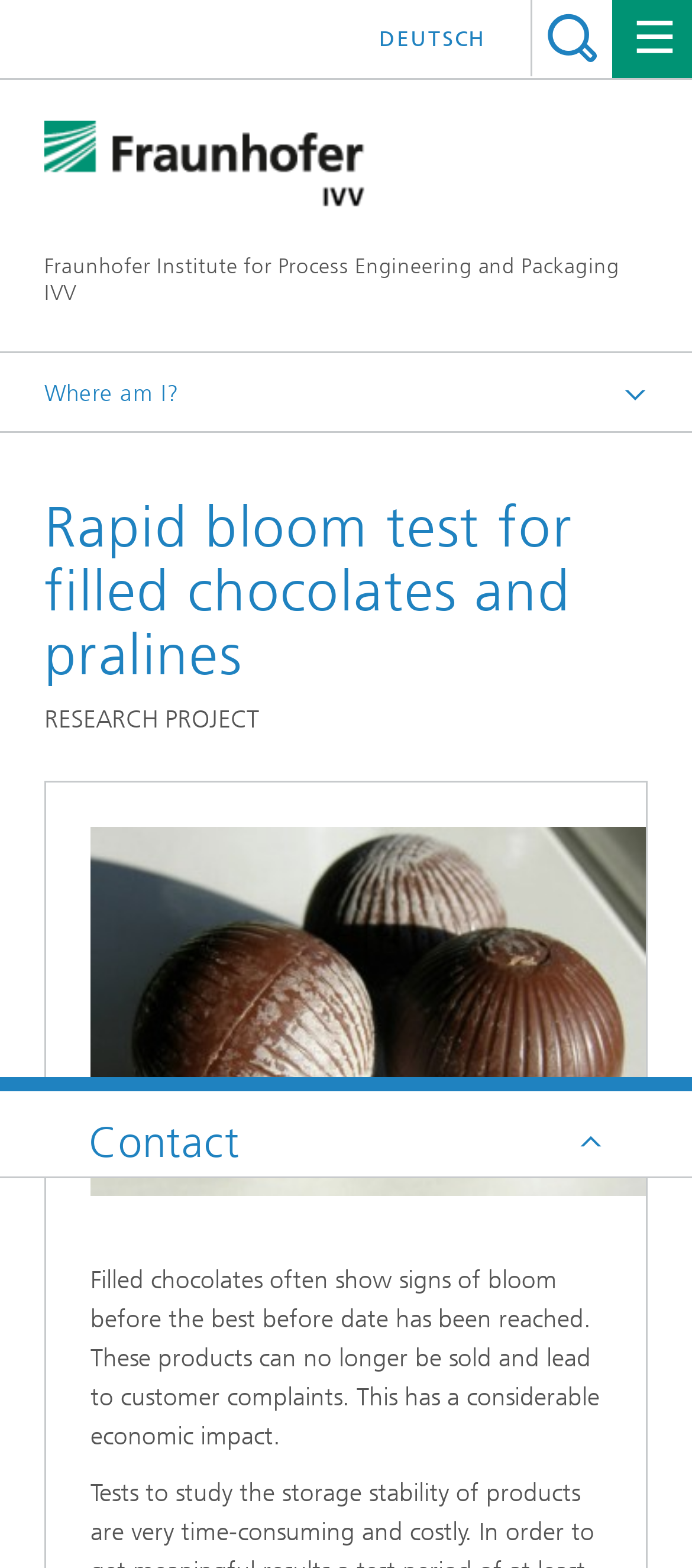Please respond to the question using a single word or phrase:
What is the research project about?

Filled chocolates